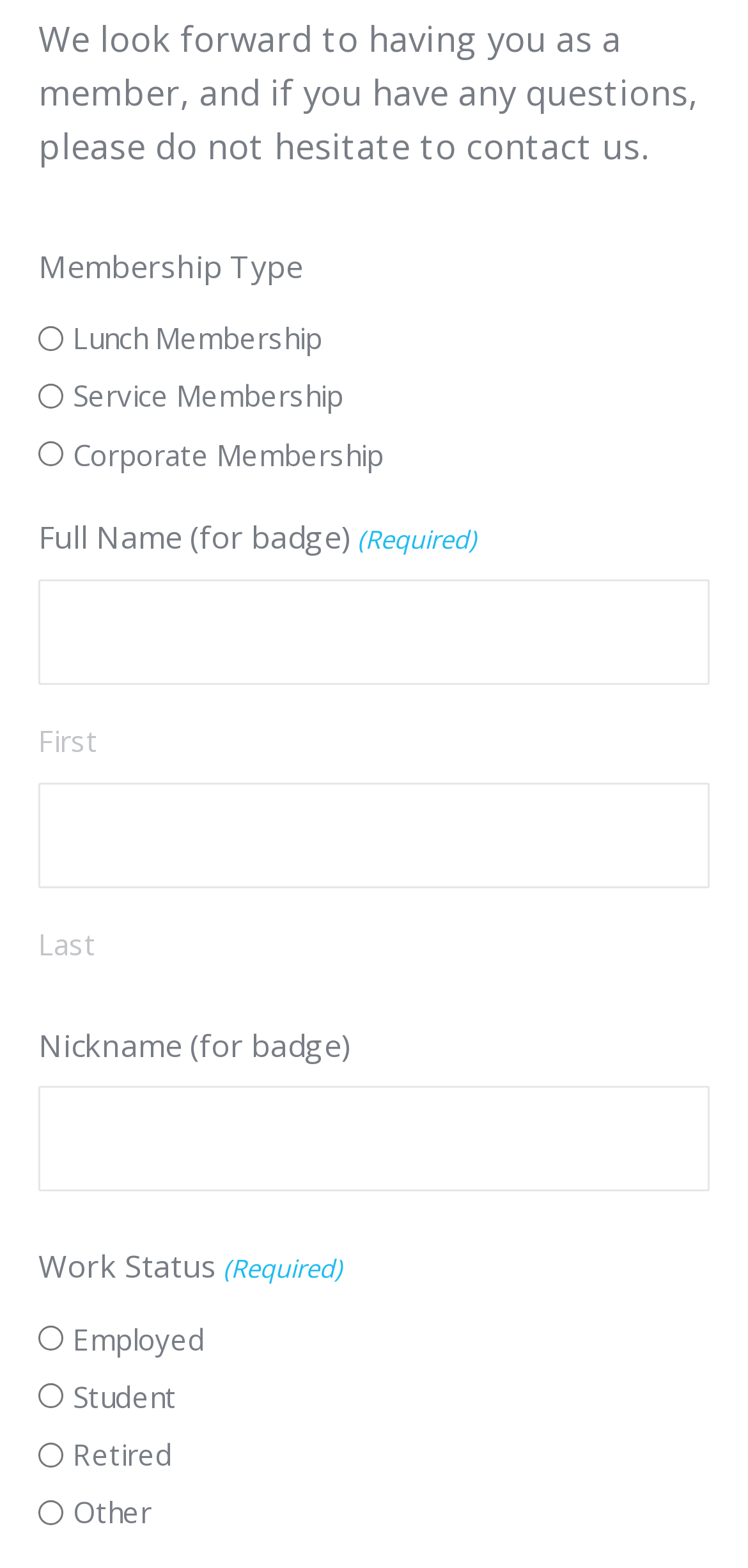Extract the bounding box of the UI element described as: "parent_node: Retired name="input_13" value="Retired"".

[0.051, 0.92, 0.085, 0.936]